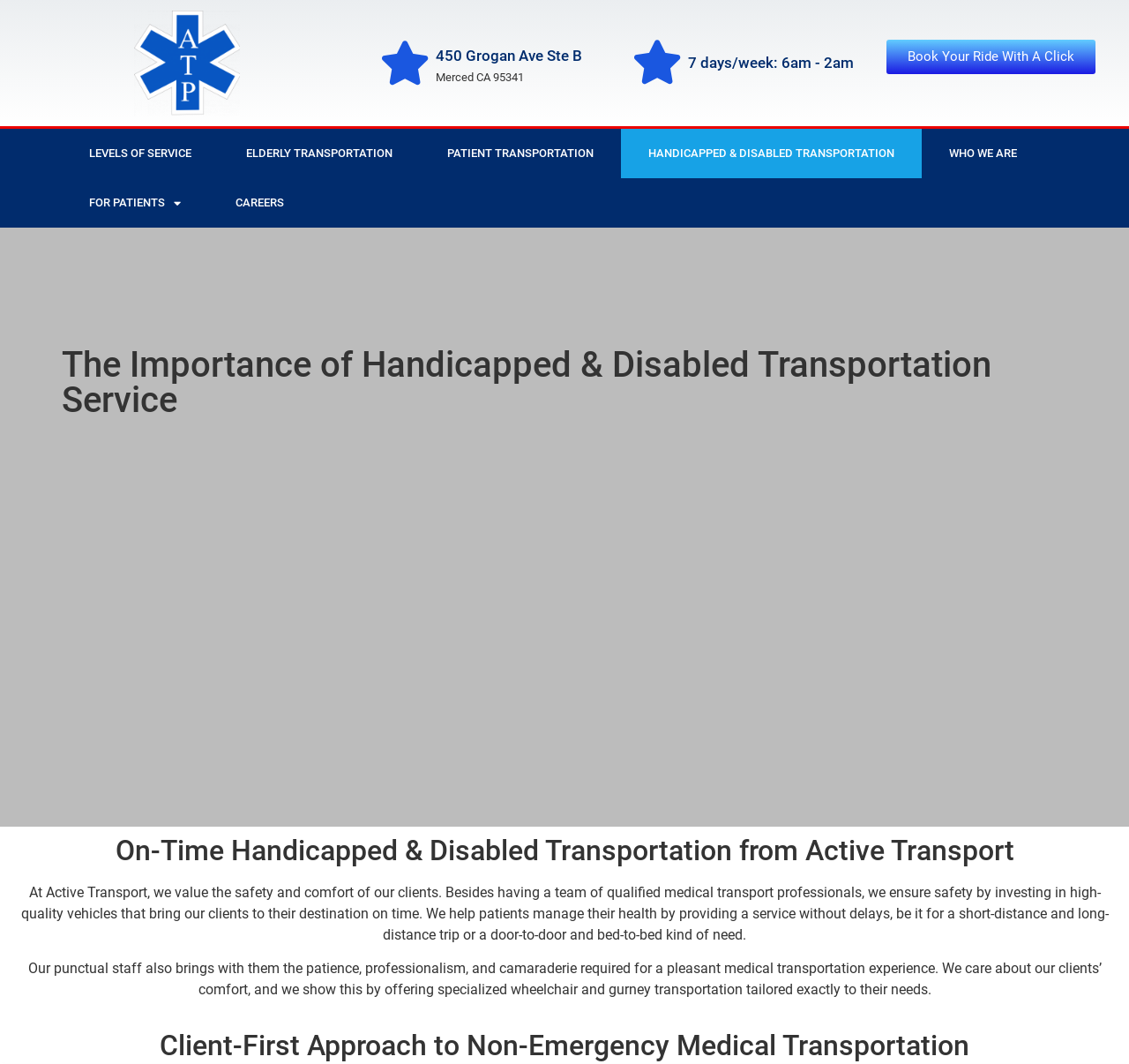What type of transportation service does Active Transport Medical Services provide?
Please answer the question with a detailed response using the information from the screenshot.

I inferred this by looking at the link elements on the webpage, which mention different types of transportation services, including Handicapped & Disabled Transportation, Elderly Transportation, and Patient Transportation.